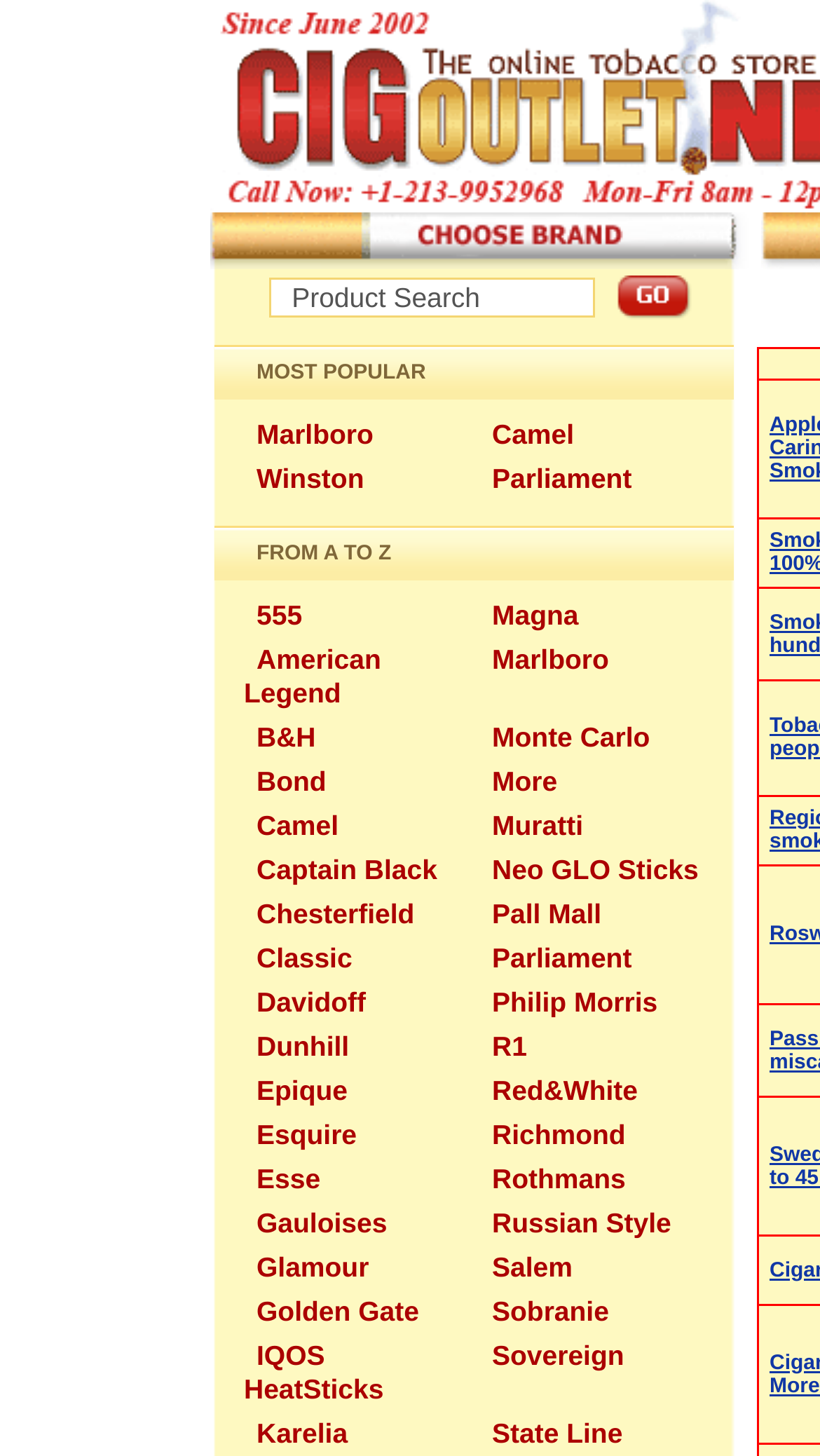What is the layout of the links on the webpage?
Offer a detailed and exhaustive answer to the question.

The links on the webpage appear to be arranged in alphabetical order, with each link representing a different brand or product. This is evident from the fact that the links are listed in a sequential manner, with each link starting with a letter that comes after the previous one in the alphabet.